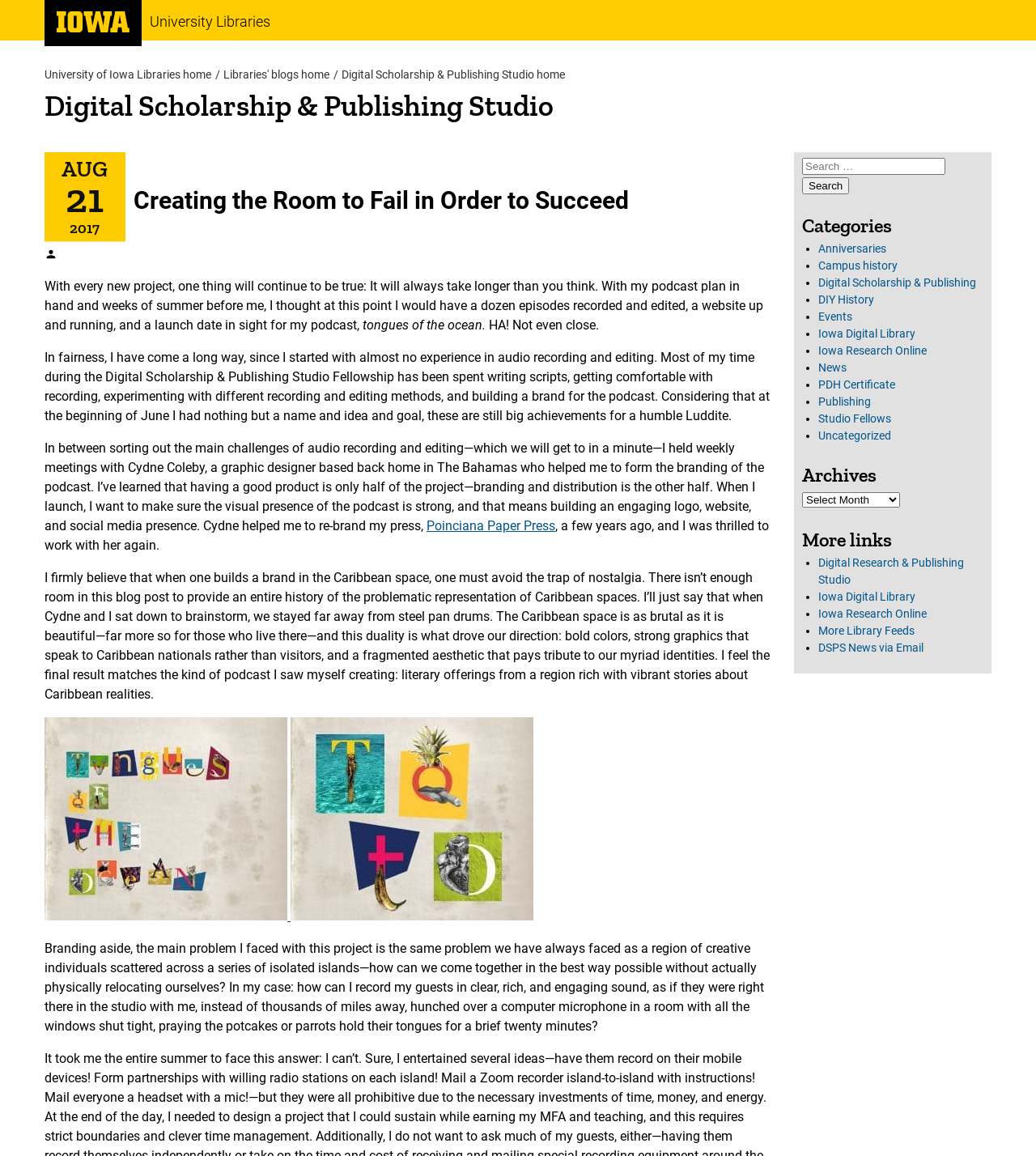What is the name of the podcast?
Using the information from the image, provide a comprehensive answer to the question.

The name of the podcast can be found in the text 'tongues of the ocean', which is mentioned in the blog post as the podcast that the author is creating. This text is a standalone sentence in the blog post, which suggests that it is the title of the podcast.